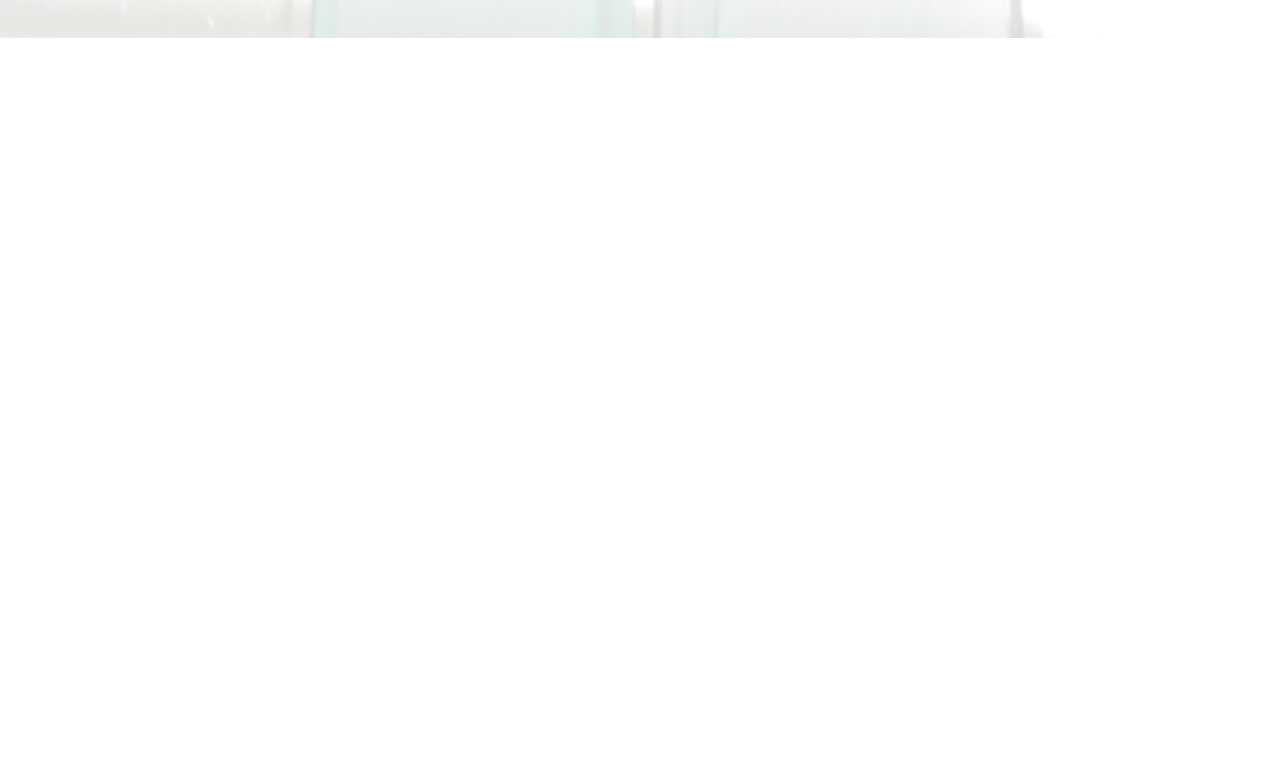Extract the bounding box of the UI element described as: "name="et_pb_contact_email_0" placeholder="Email Address"".

[0.547, 0.457, 0.9, 0.538]